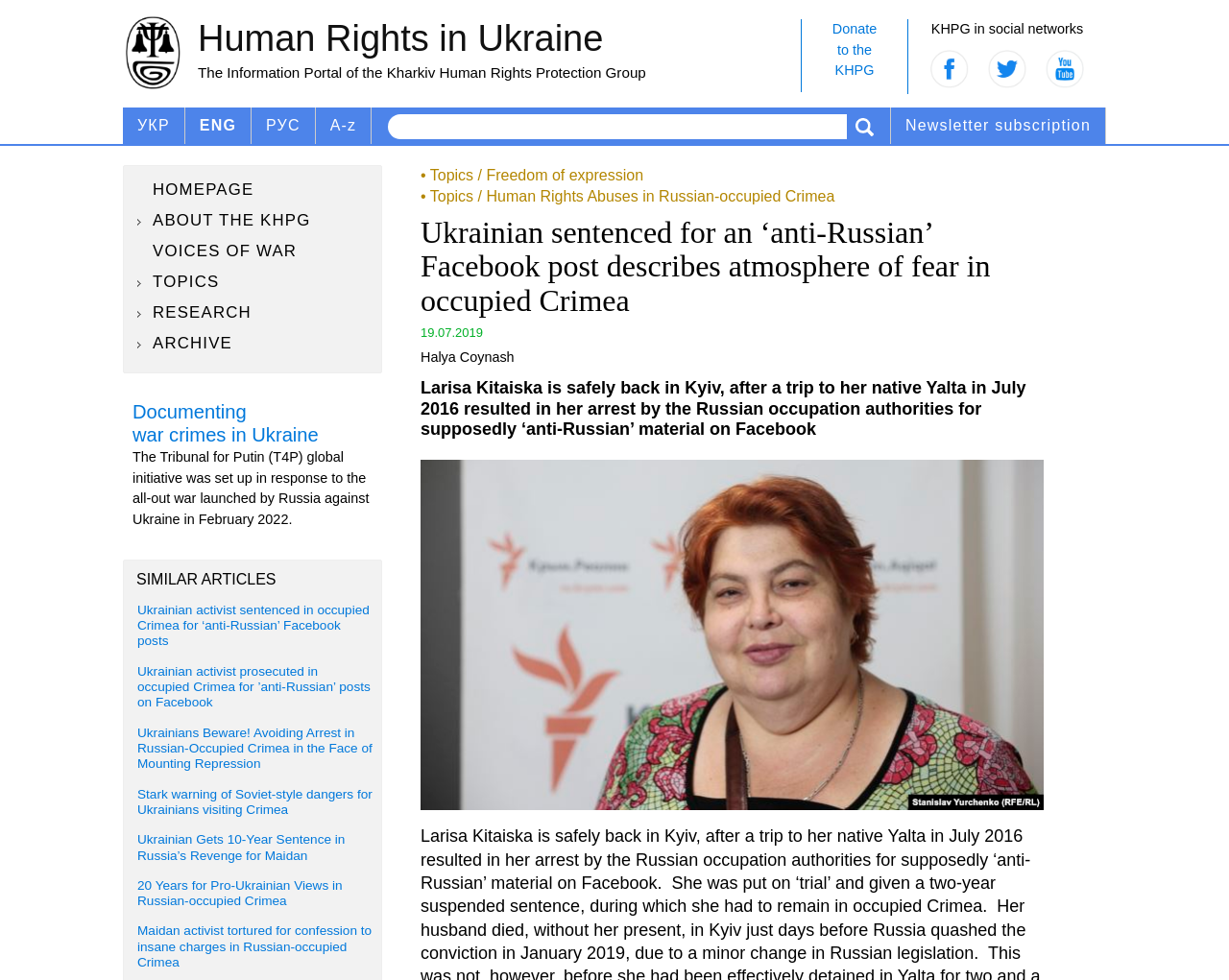For the following element description, predict the bounding box coordinates in the format (top-left x, top-left y, bottom-right x, bottom-right y). All values should be floating point numbers between 0 and 1. Description: Documentingwar crimes in Ukraine

[0.108, 0.409, 0.259, 0.454]